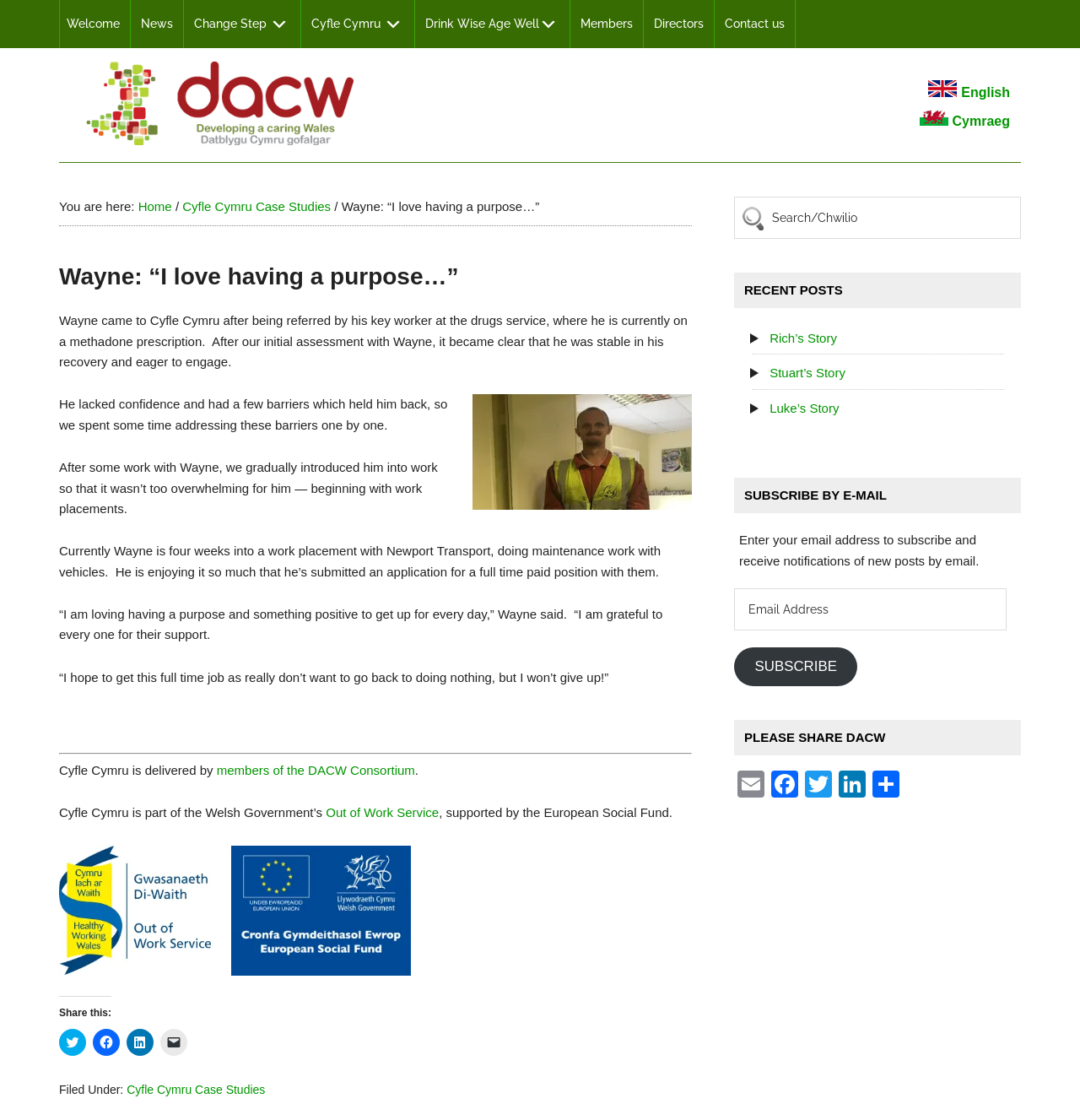Provide the bounding box coordinates of the area you need to click to execute the following instruction: "Call 780-878-1054".

None